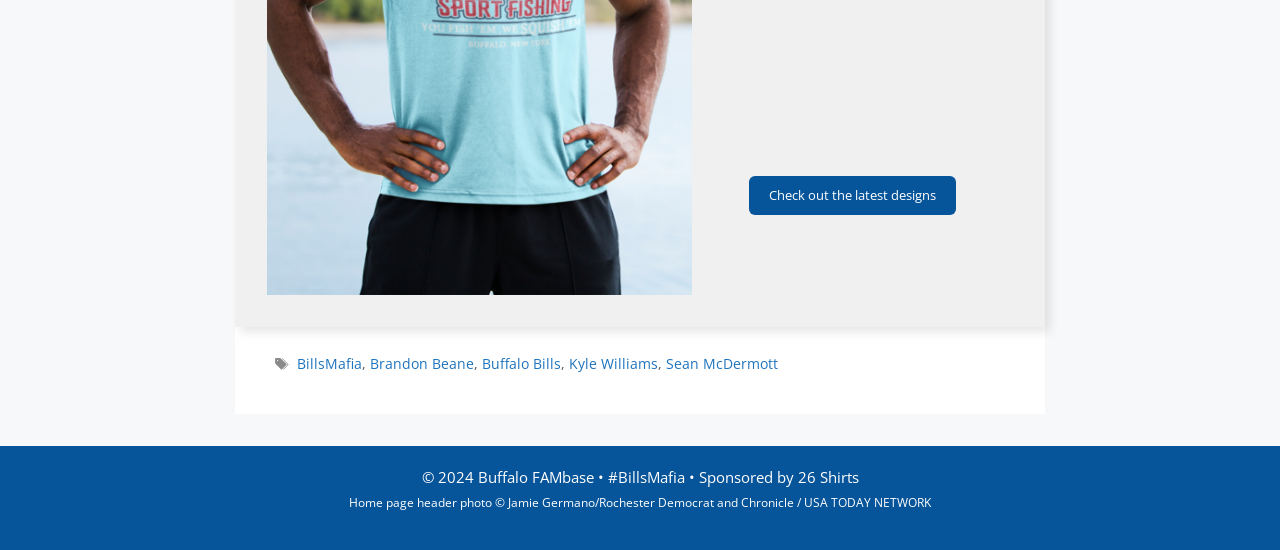What is the source of the home page header photo?
Examine the image and give a concise answer in one word or a short phrase.

Jamie Germano/Rochester Democrat and Chronicle / USA TODAY NETWORK